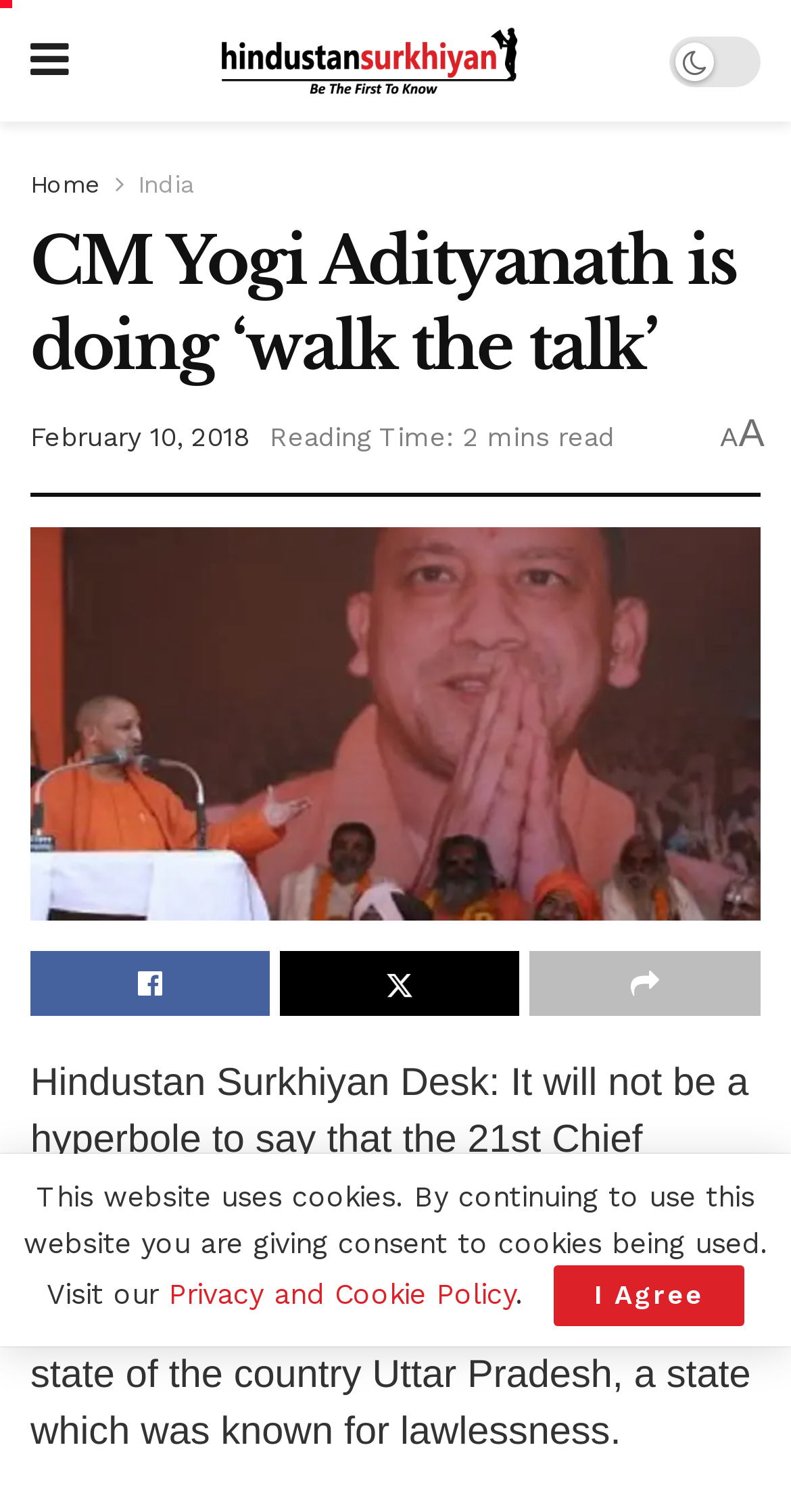How many images are there in the article?
Using the image, provide a concise answer in one word or a short phrase.

3